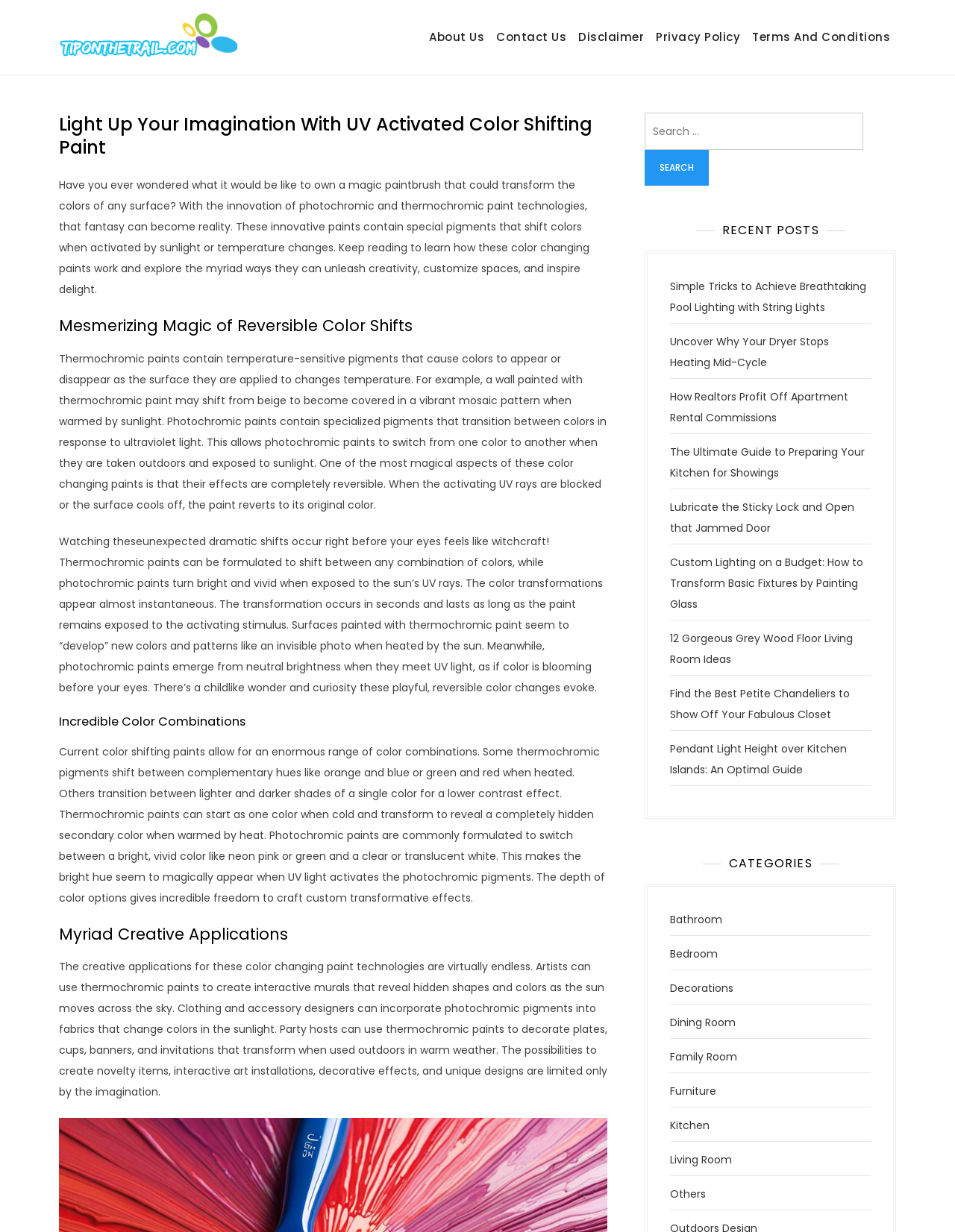What is the effect of thermochromic paint when warmed by sunlight?
From the image, respond using a single word or phrase.

Changes color